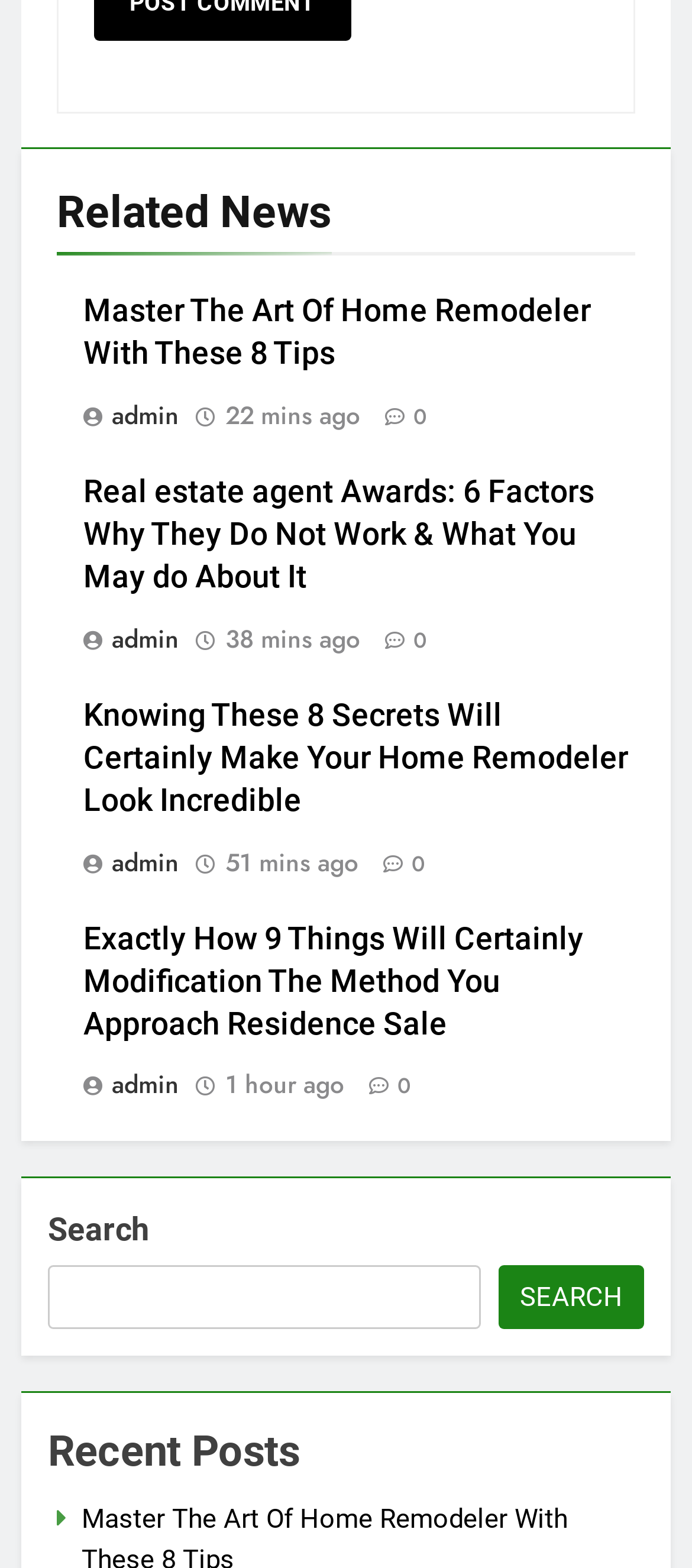Please mark the clickable region by giving the bounding box coordinates needed to complete this instruction: "Log in to the forum".

None